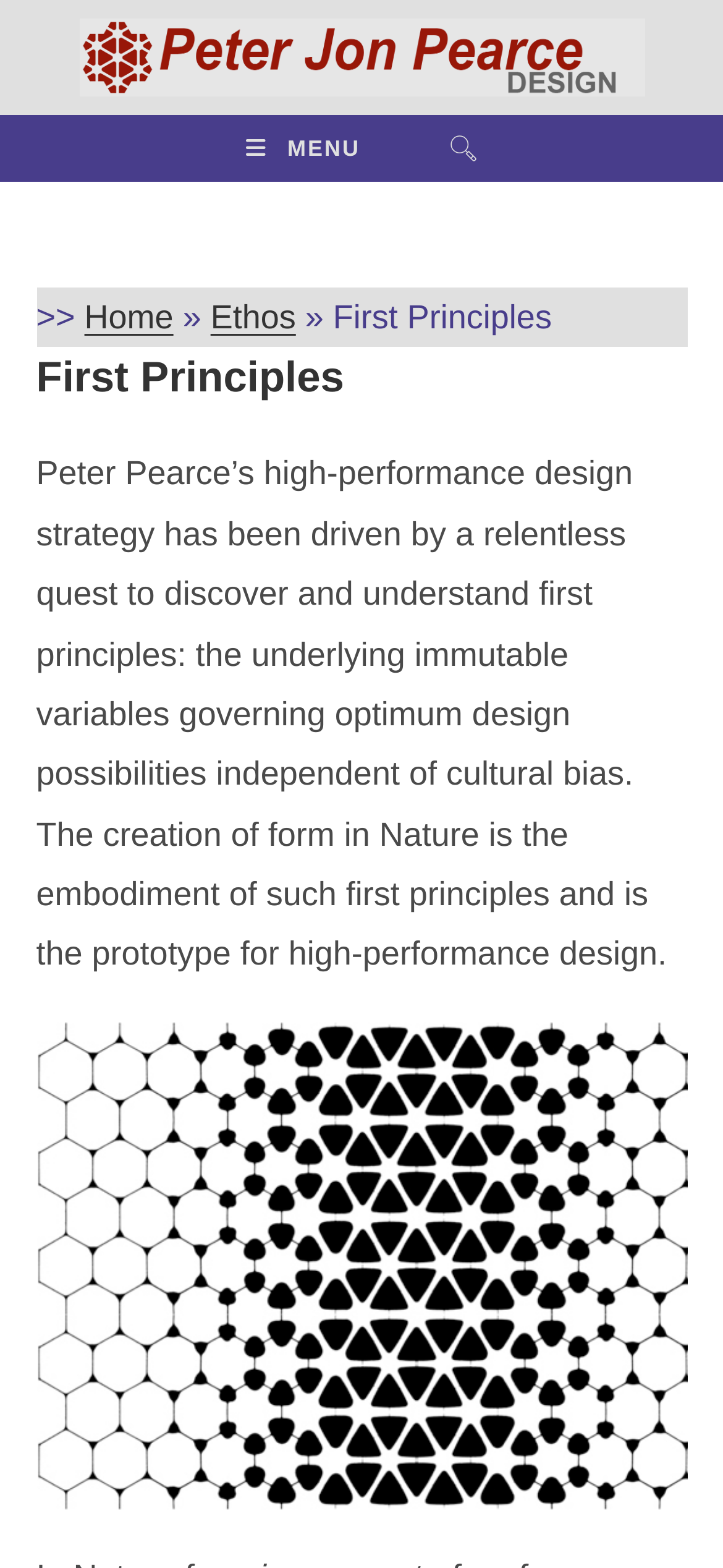Find the bounding box of the element with the following description: "Ethos". The coordinates must be four float numbers between 0 and 1, formatted as [left, top, right, bottom].

[0.291, 0.19, 0.409, 0.214]